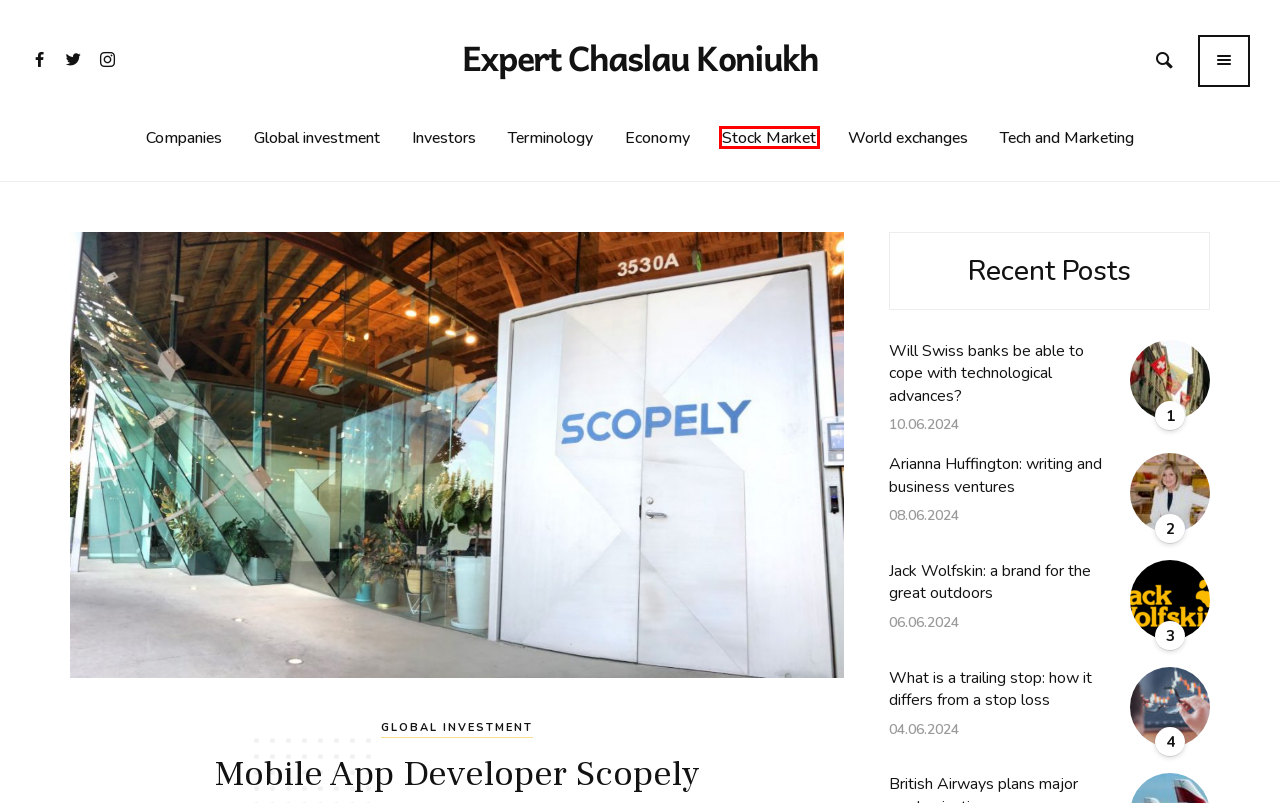Evaluate the webpage screenshot and identify the element within the red bounding box. Select the webpage description that best fits the new webpage after clicking the highlighted element. Here are the candidates:
A. Архивы Companies and corporations - Expert Chaslau Koniukh
B. Архивы Investors and Entrepreneurs - Expert Chaslau Koniukh
C. Архивы World exchanges - Expert Chaslau Koniukh
D. Global Economy
E. Архивы Stock Market - Expert Chaslau Koniukh
F. Trailing stop and its benefits for stock trading
G. Expert Chaslau Koniukh
H. Swiss banks fail to keep pace with technological advances

E